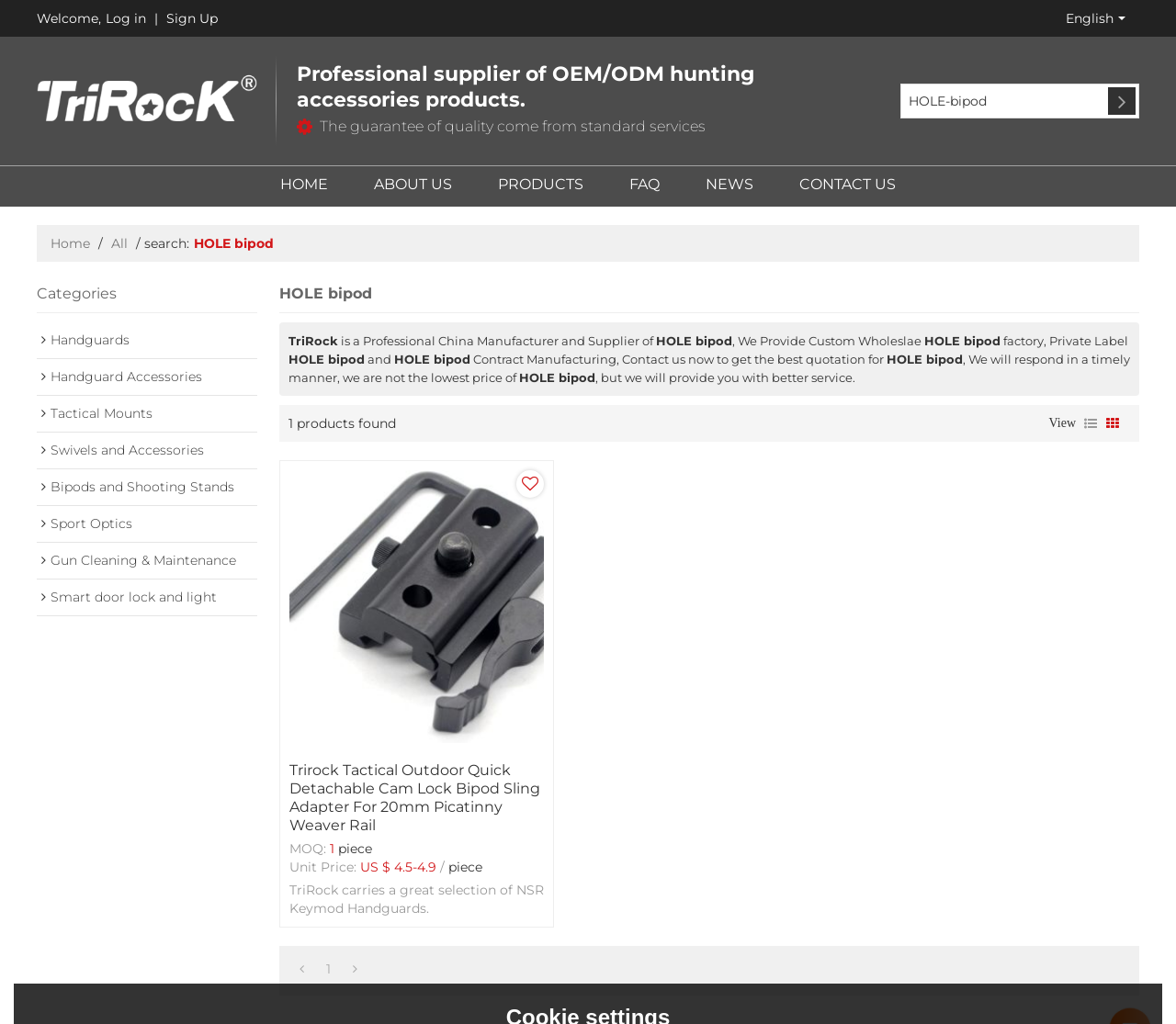Please study the image and answer the question comprehensively:
What is the company name of the manufacturer?

The company name can be found in the top-left corner of the webpage, where it says 'Trirock Outdoor Products Co.,Ltd.'